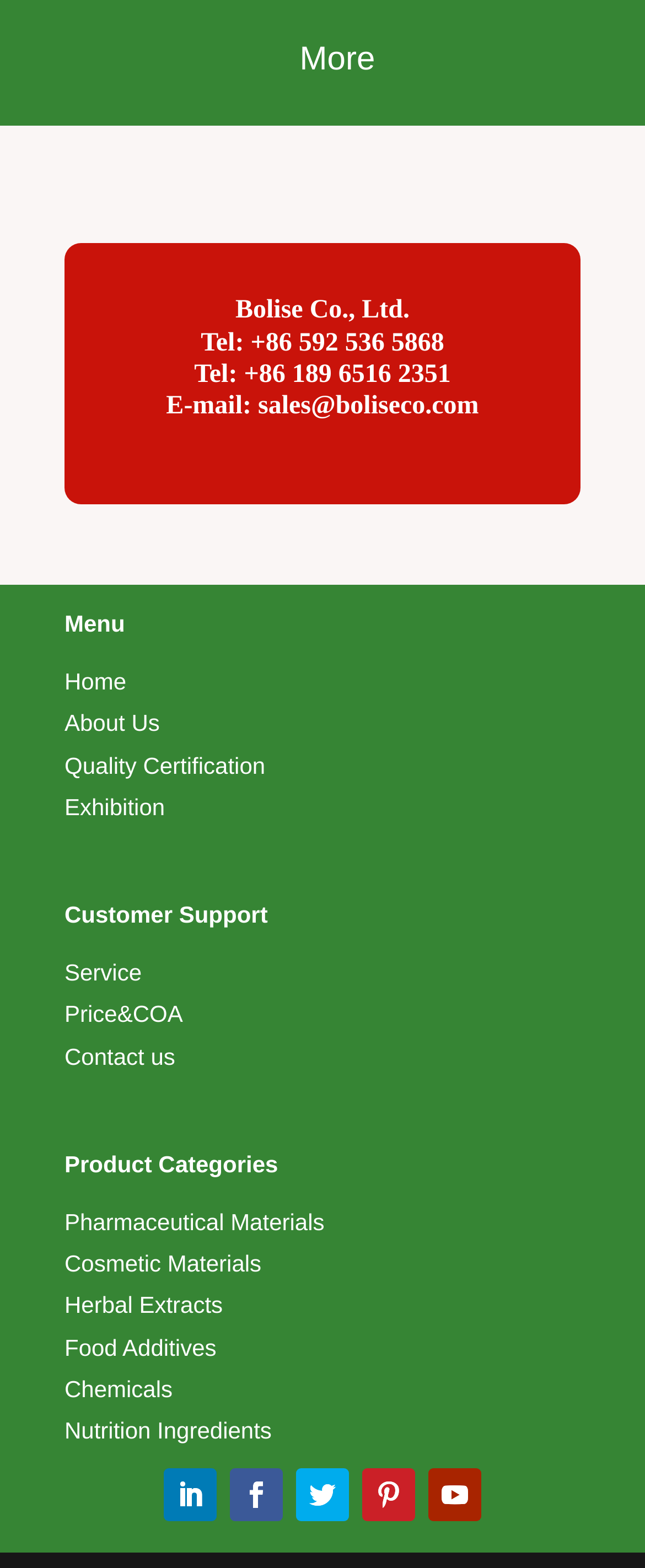Respond with a single word or short phrase to the following question: 
How many product categories are listed?

6